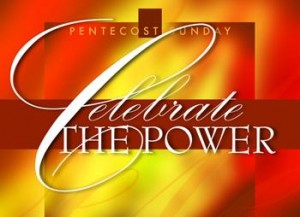Please provide a detailed answer to the question below by examining the image:
What is the significance of Pentecost Sunday?

According to the caption, Pentecost Sunday commemorates the descent of the Holy Spirit upon the apostles, which is a revered Christian observance, highlighting the spiritual significance of this day.